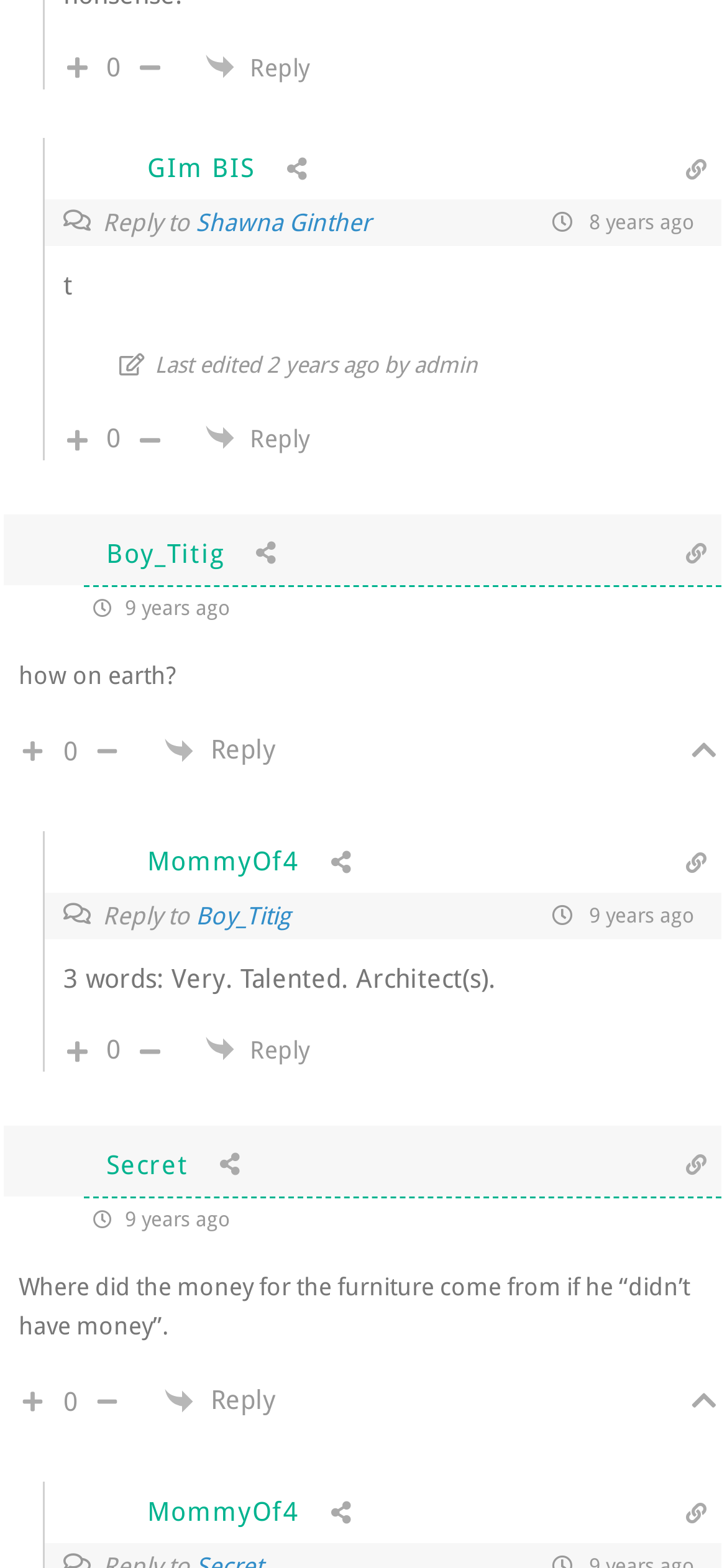Using a single word or phrase, answer the following question: 
What is the username of the person who replied 8 years ago?

Shawna Ginther